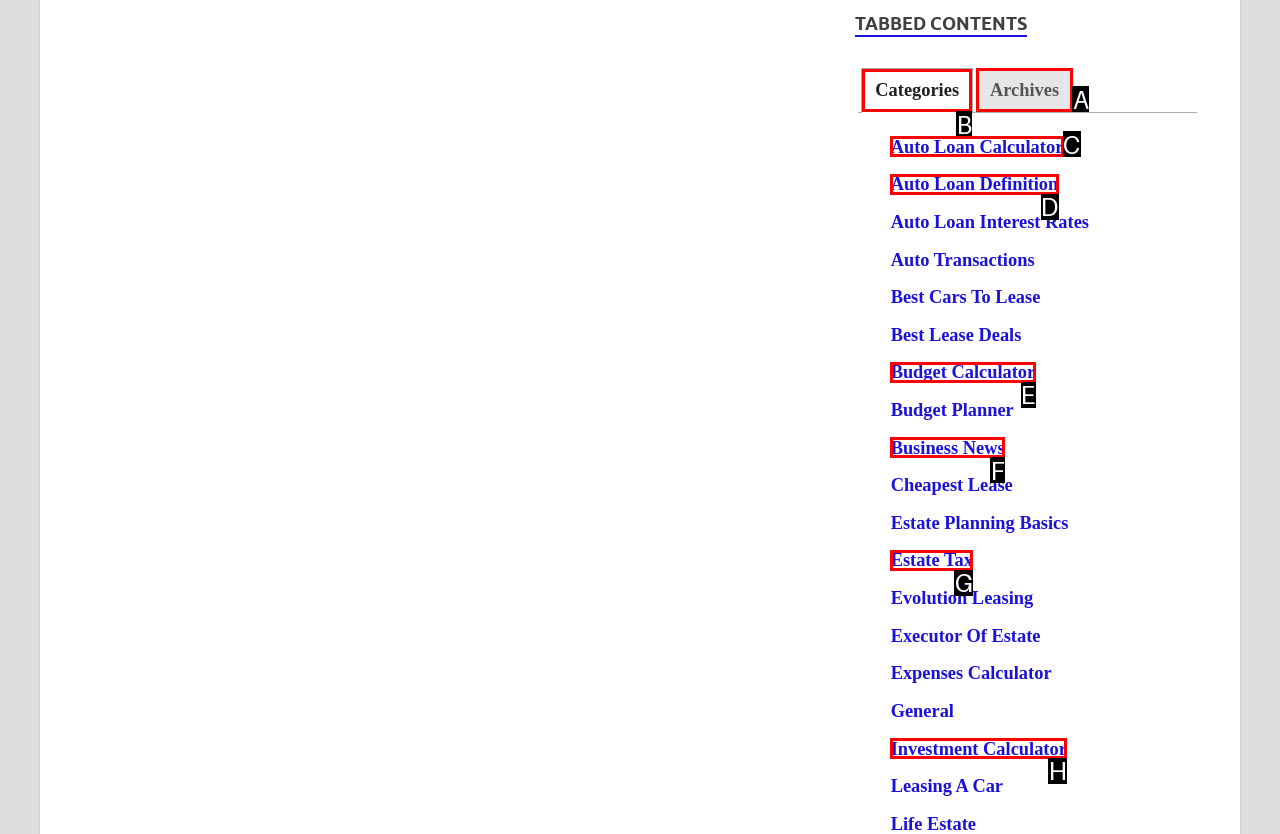Identify the appropriate choice to fulfill this task: Select the 'Archives' tab
Respond with the letter corresponding to the correct option.

A